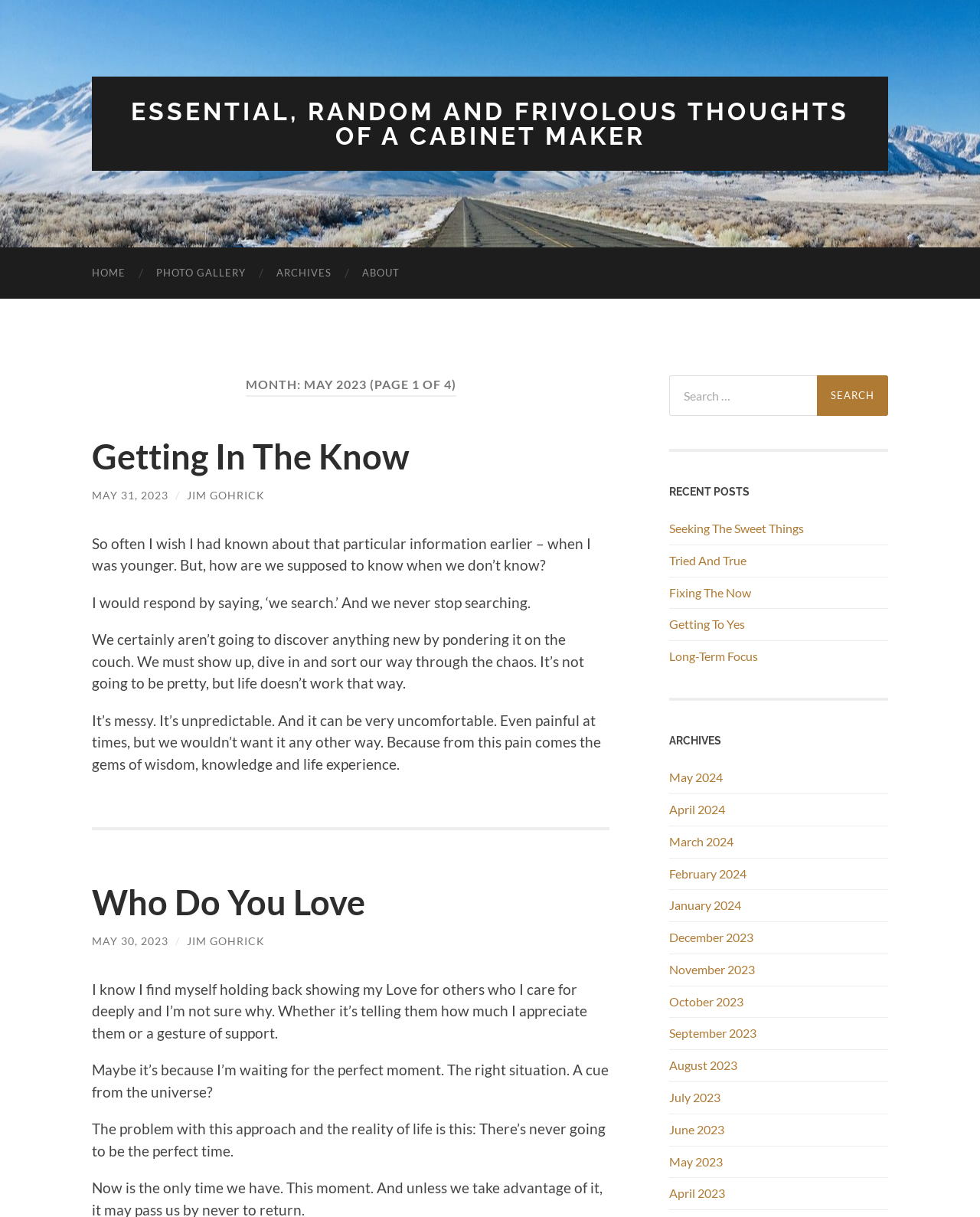Identify the bounding box coordinates of the clickable region necessary to fulfill the following instruction: "Read the 'Getting In The Know' article". The bounding box coordinates should be four float numbers between 0 and 1, i.e., [left, top, right, bottom].

[0.094, 0.358, 0.622, 0.392]